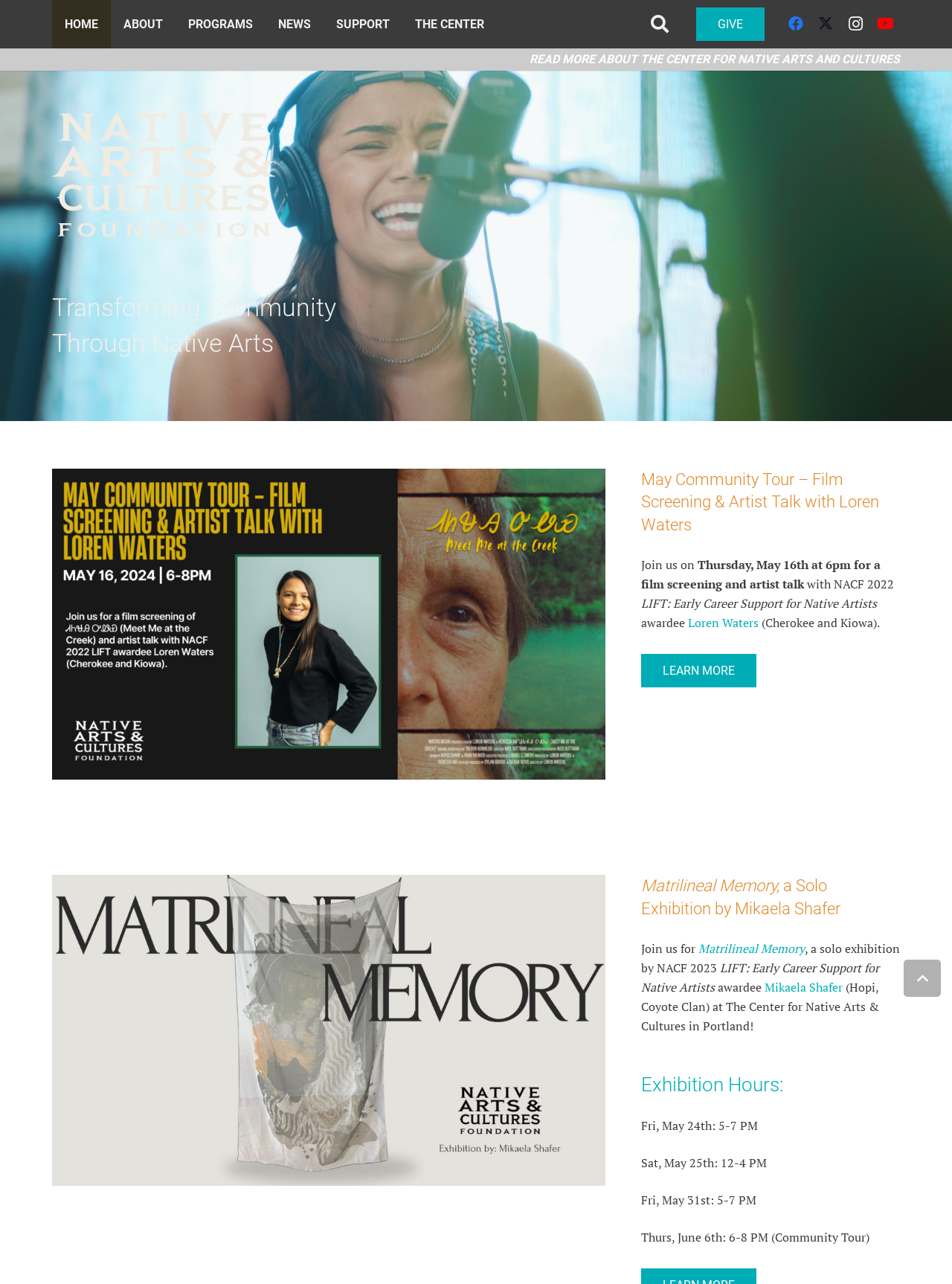What is the topic of the May Community Tour event?
With the help of the image, please provide a detailed response to the question.

I found the answer by examining the heading element with the text 'May Community Tour – Film Screening & Artist Talk with Loren Waters'.